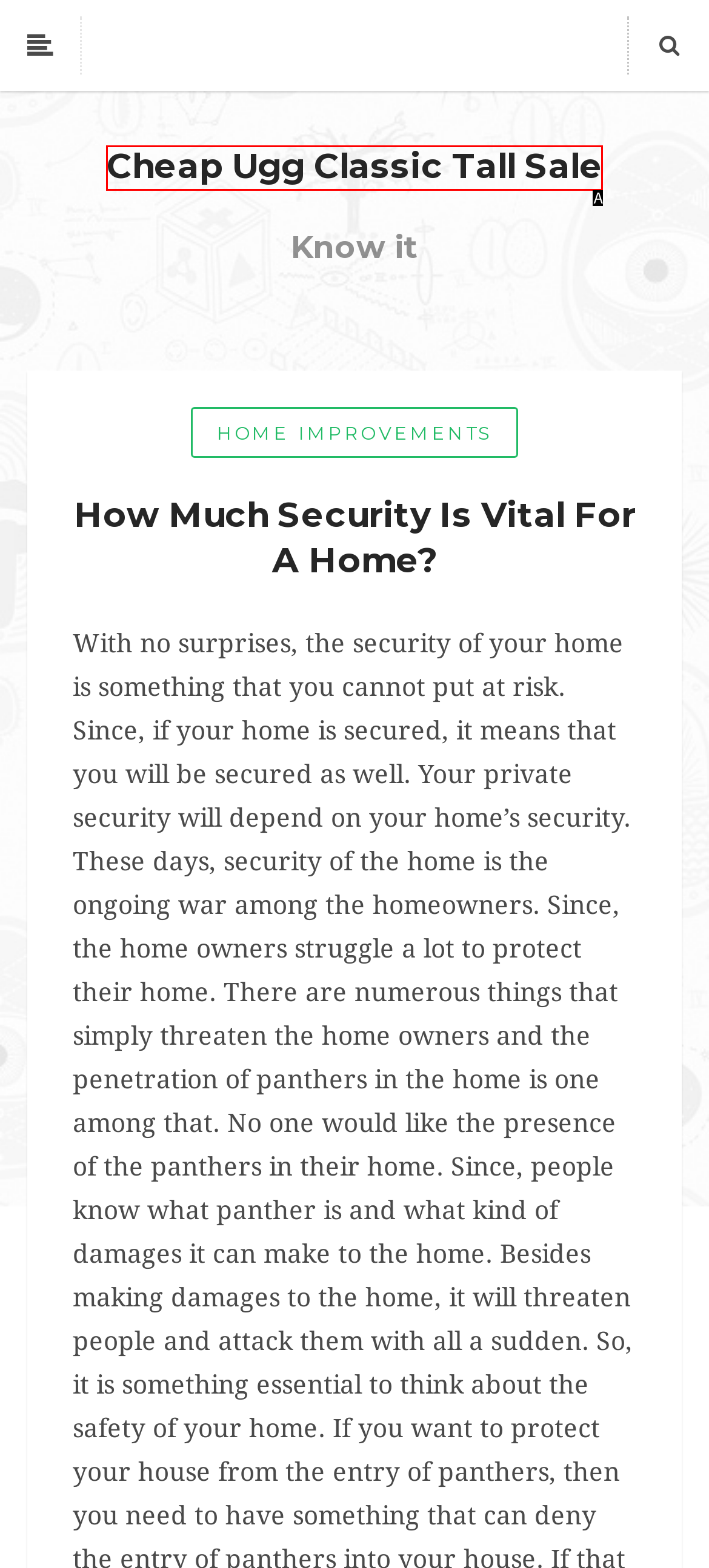Select the option that matches the description: Get Started. Answer with the letter of the correct option directly.

None